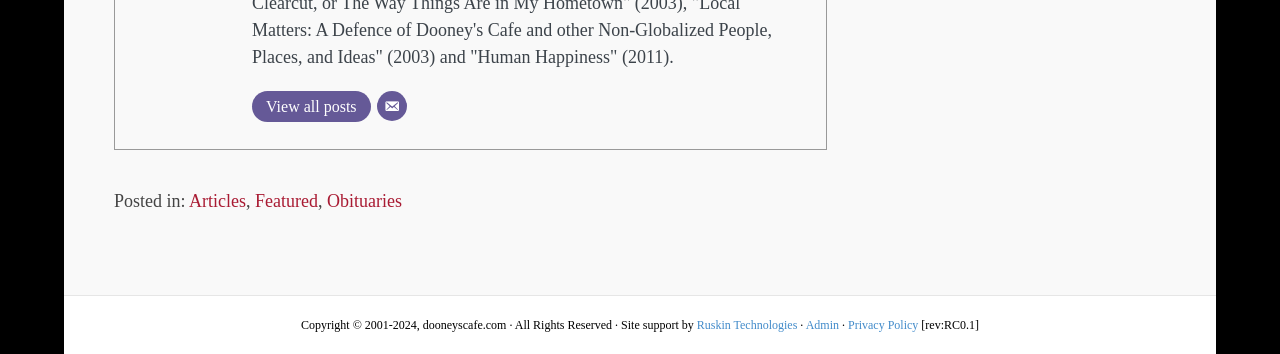Find the bounding box coordinates of the element to click in order to complete the given instruction: "Email someone."

[0.295, 0.258, 0.318, 0.343]